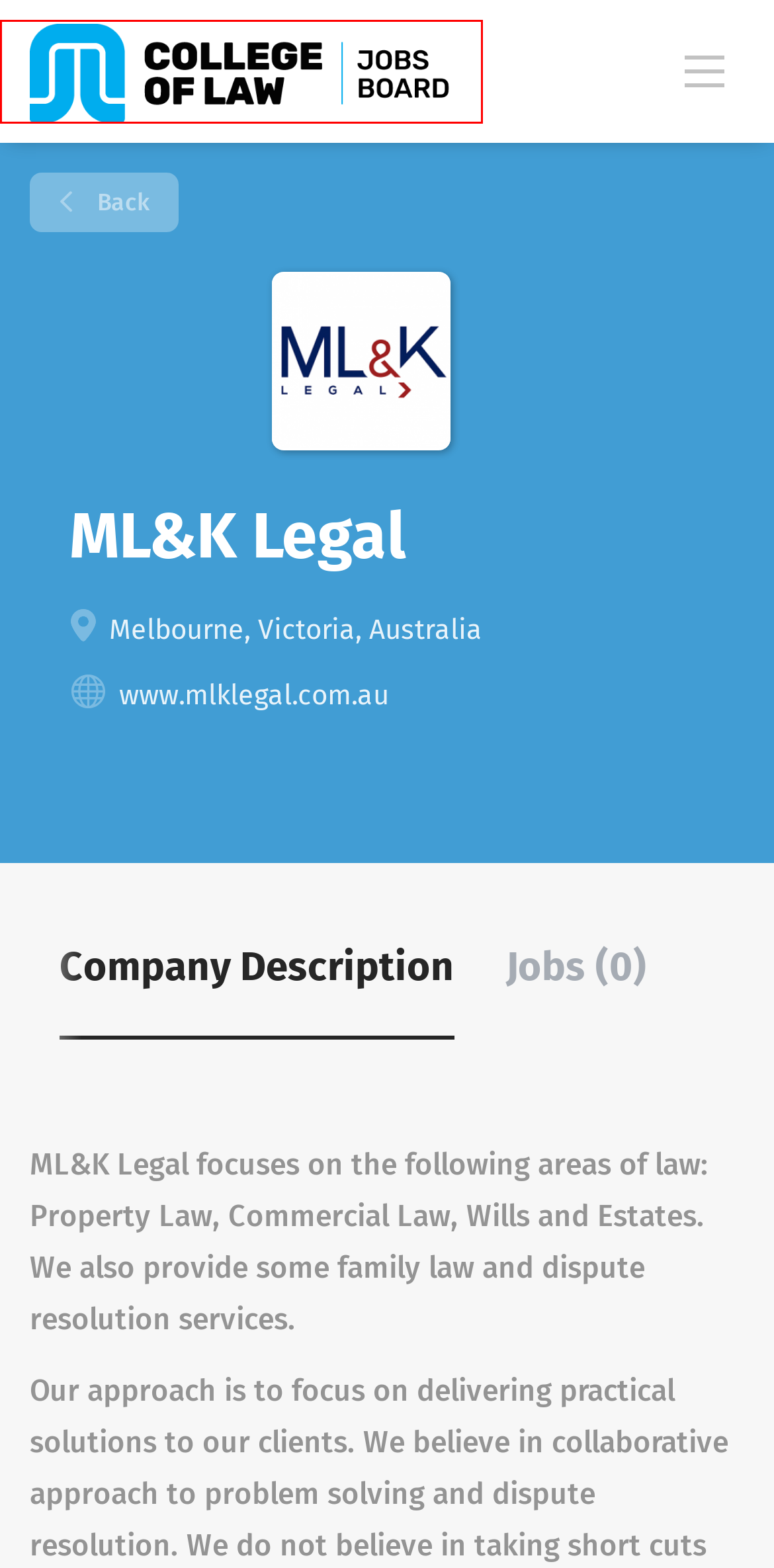With the provided webpage screenshot containing a red bounding box around a UI element, determine which description best matches the new webpage that appears after clicking the selected element. The choices are:
A. Registration | College of Law Jobs
B. Jobs Board | The College of Law
C. About us | College of Law Jobs
D. Contact Us | College of Law Jobs
E. Resumes | College of Law Jobs
F. Sign in | College of Law Jobs
G. Jobs | College of Law Jobs
H. Job board software by Smartjobboard

B